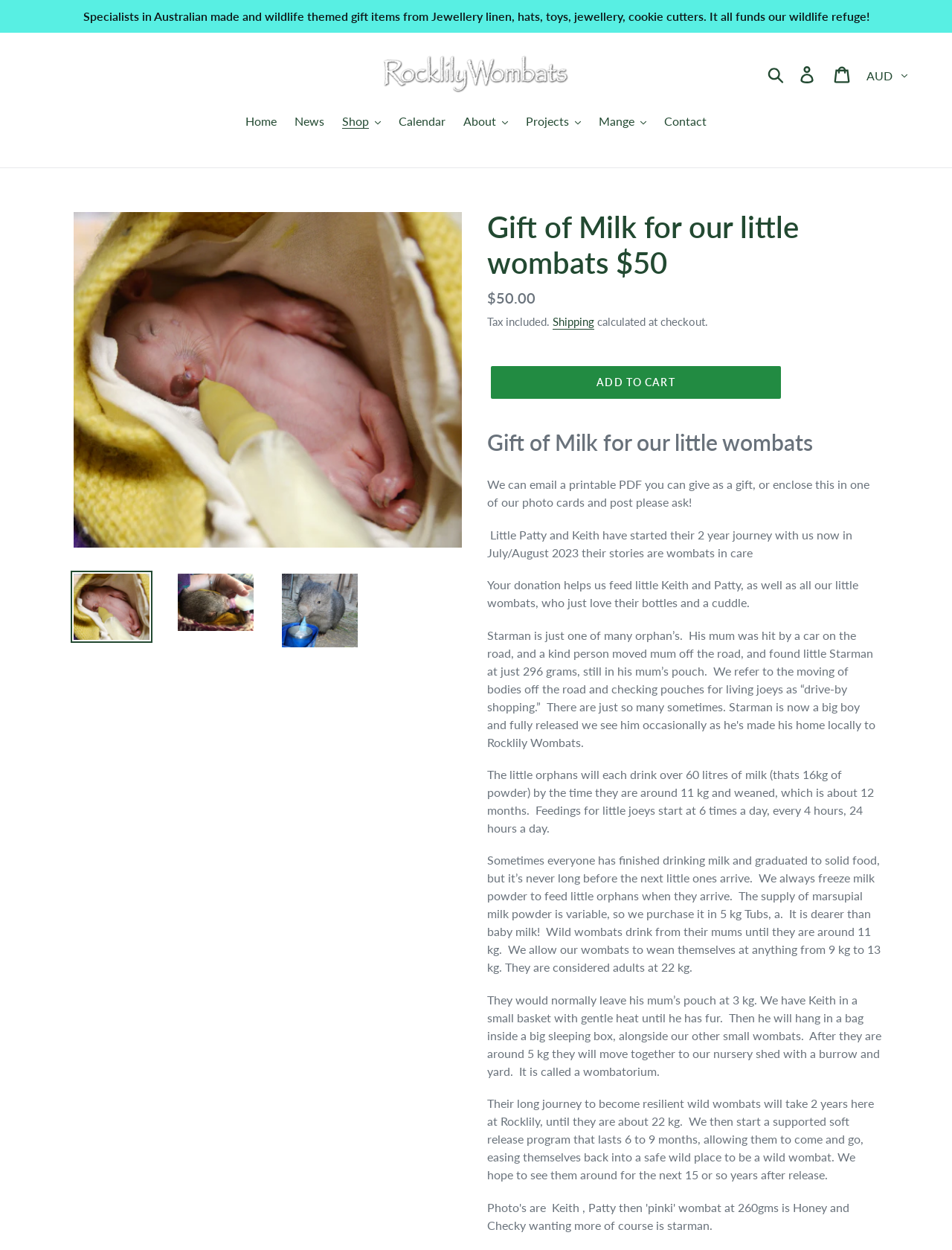Please identify the bounding box coordinates for the region that you need to click to follow this instruction: "Click the 'ADD TO CART' button".

[0.516, 0.293, 0.82, 0.319]